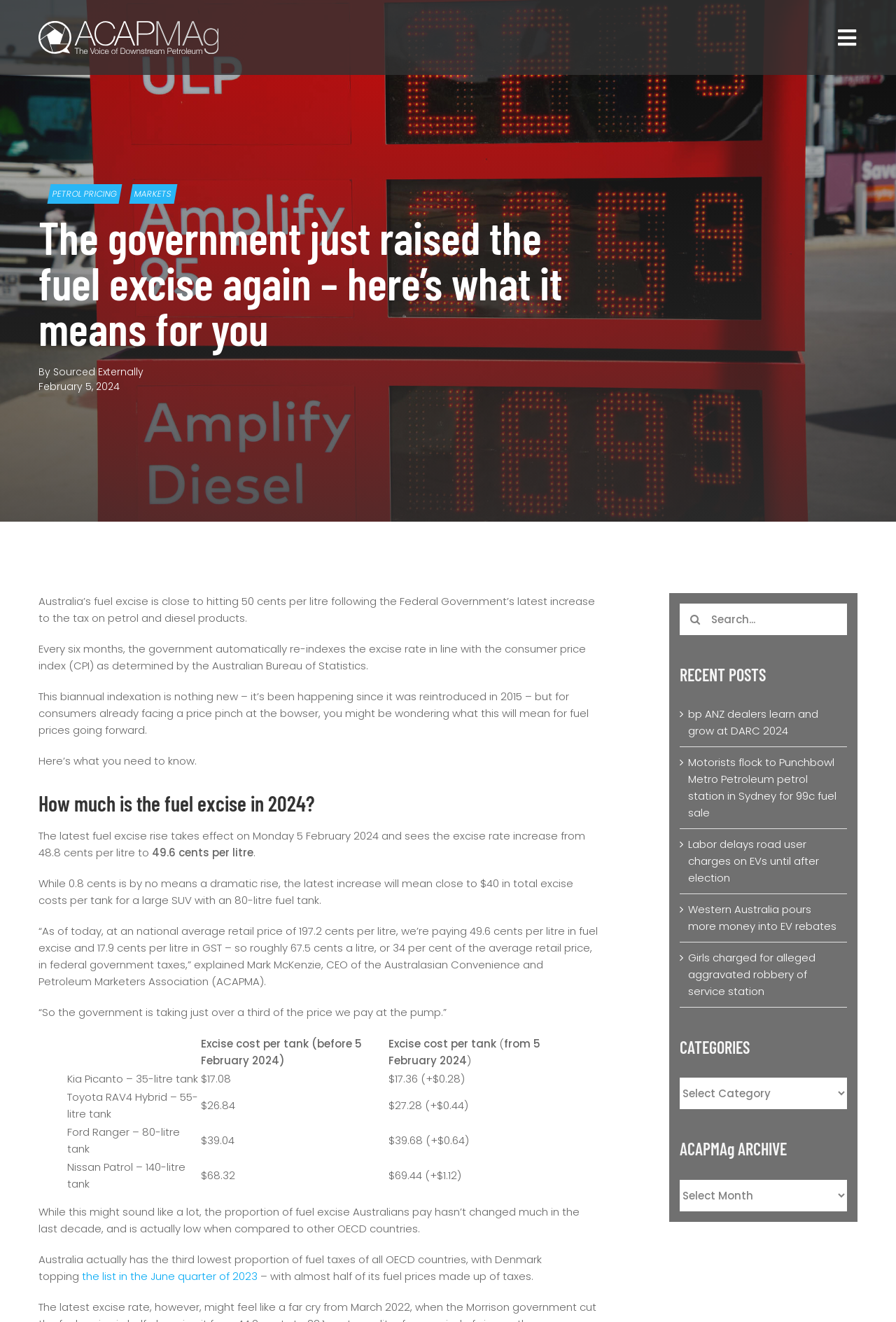What is the current fuel excise rate in 2024?
Using the image as a reference, deliver a detailed and thorough answer to the question.

According to the article, the latest fuel excise rise takes effect on Monday 5 February 2024 and sees the excise rate increase from 48.8 cents per litre to 49.6 cents per litre.